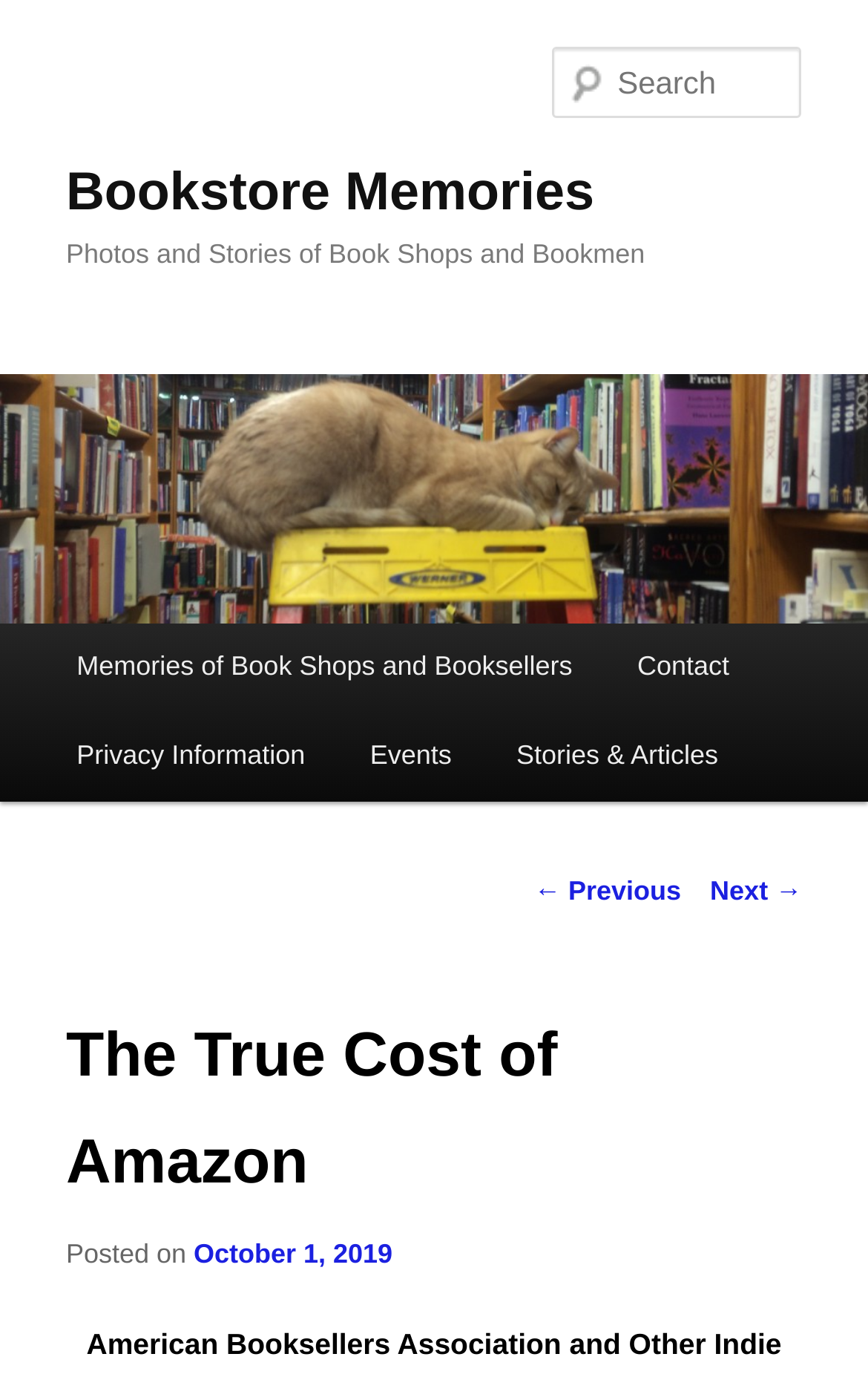Indicate the bounding box coordinates of the clickable region to achieve the following instruction: "Read Memories of Book Shops and Booksellers."

[0.051, 0.454, 0.697, 0.519]